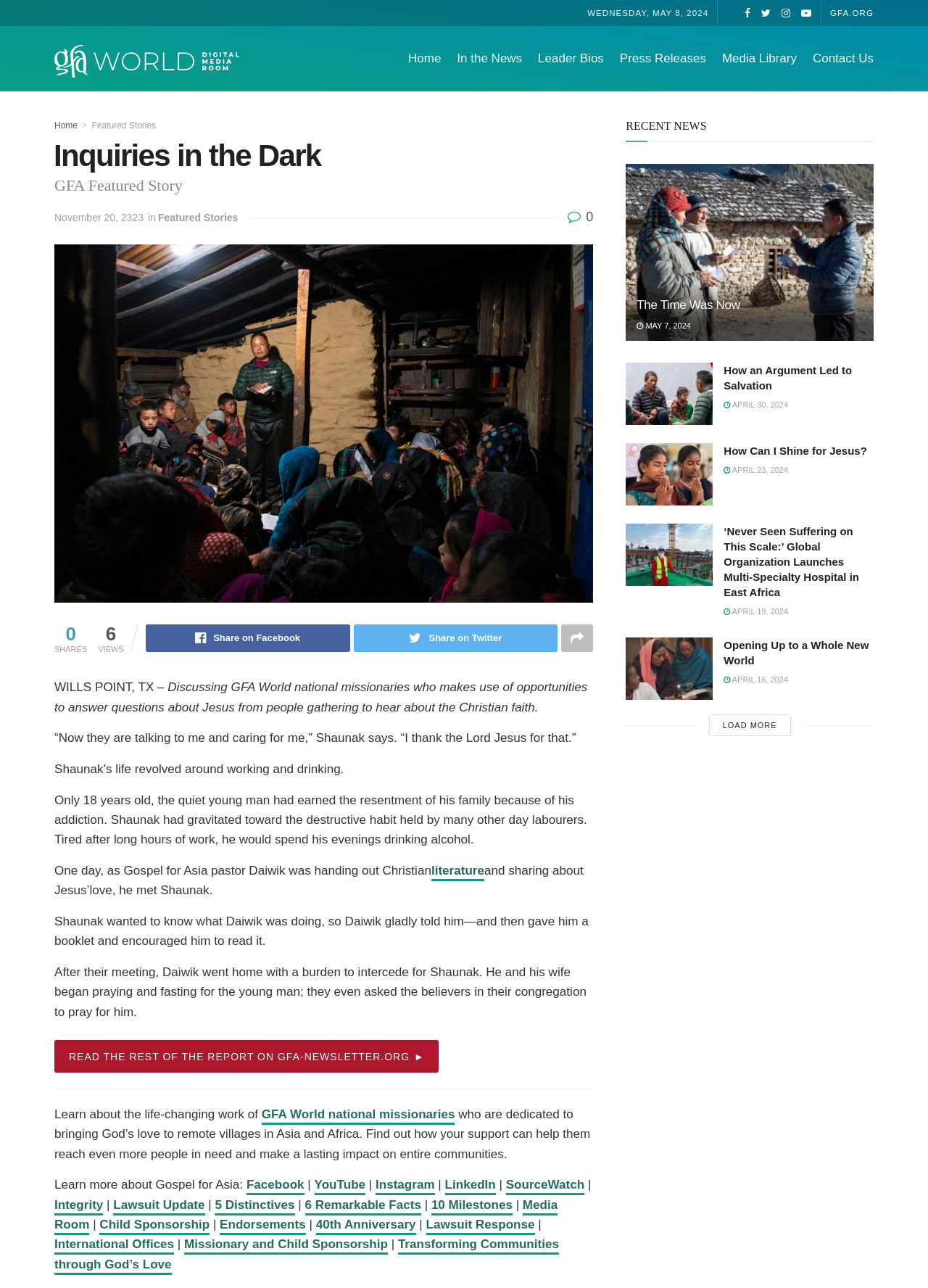Please mark the bounding box coordinates of the area that should be clicked to carry out the instruction: "Share on Facebook".

[0.157, 0.485, 0.377, 0.506]